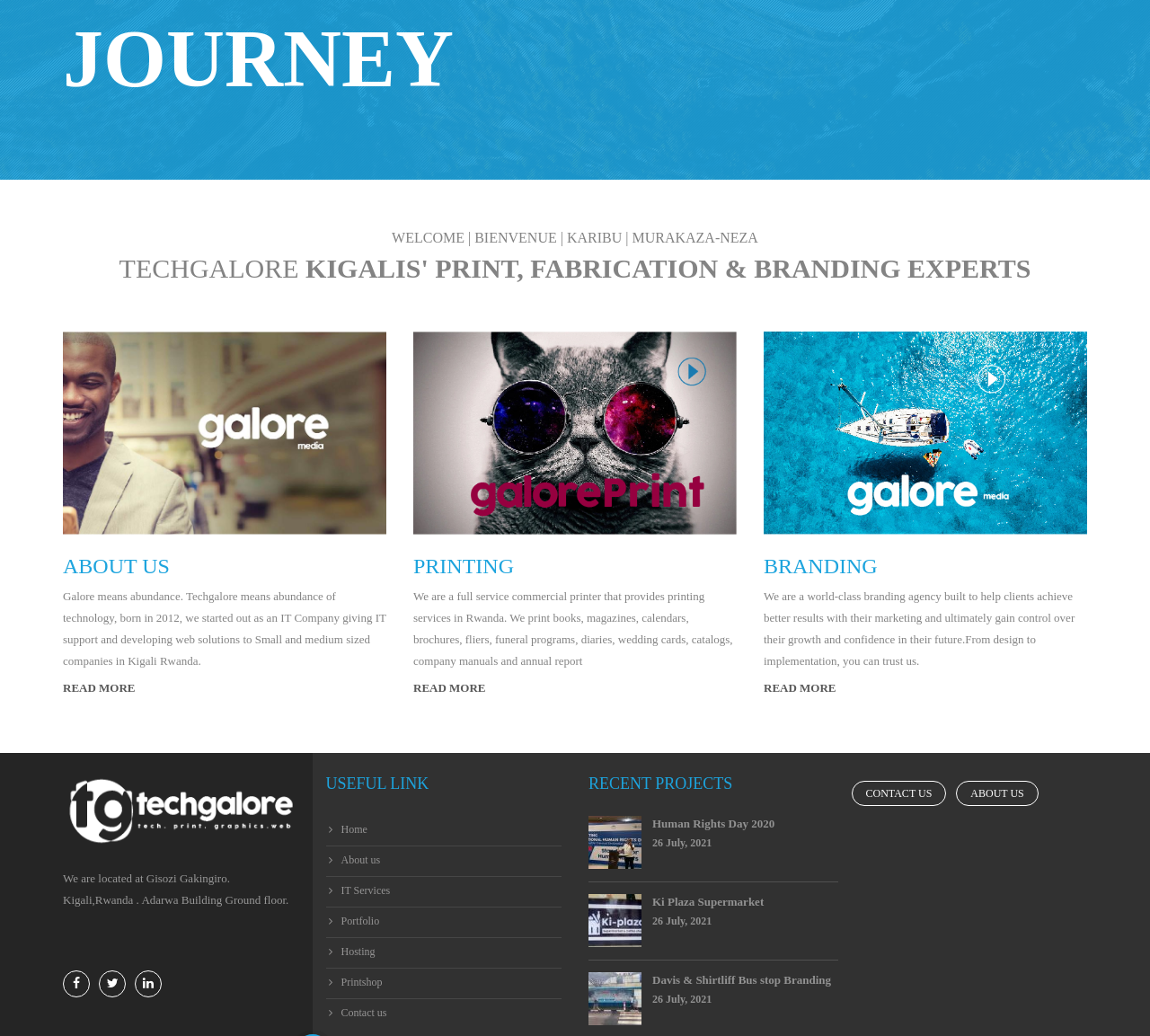Specify the bounding box coordinates (top-left x, top-left y, bottom-right x, bottom-right y) of the UI element in the screenshot that matches this description: 9/11 Service Day

None